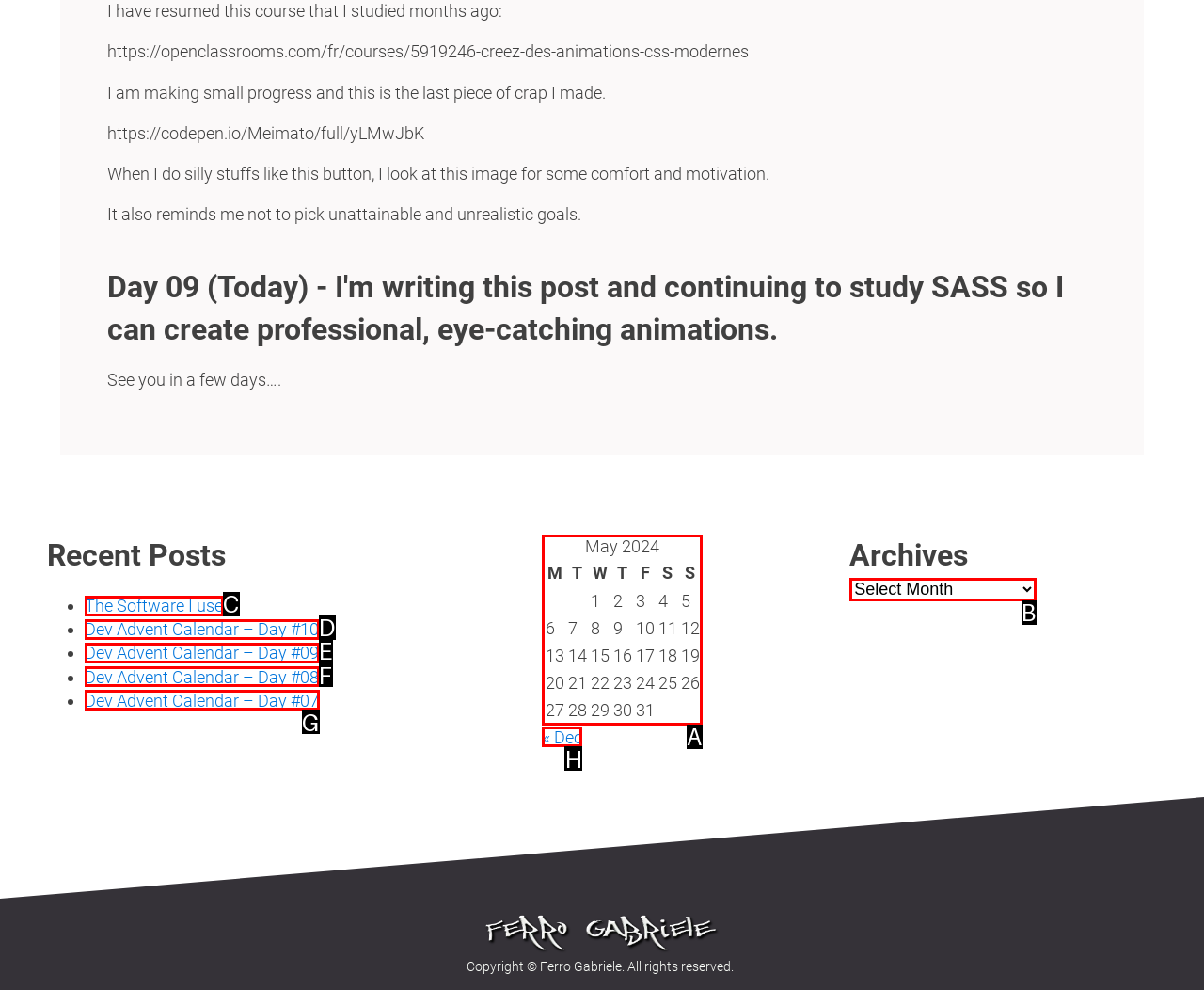Point out which UI element to click to complete this task: Select a date from the 'May 2024' calendar
Answer with the letter corresponding to the right option from the available choices.

A